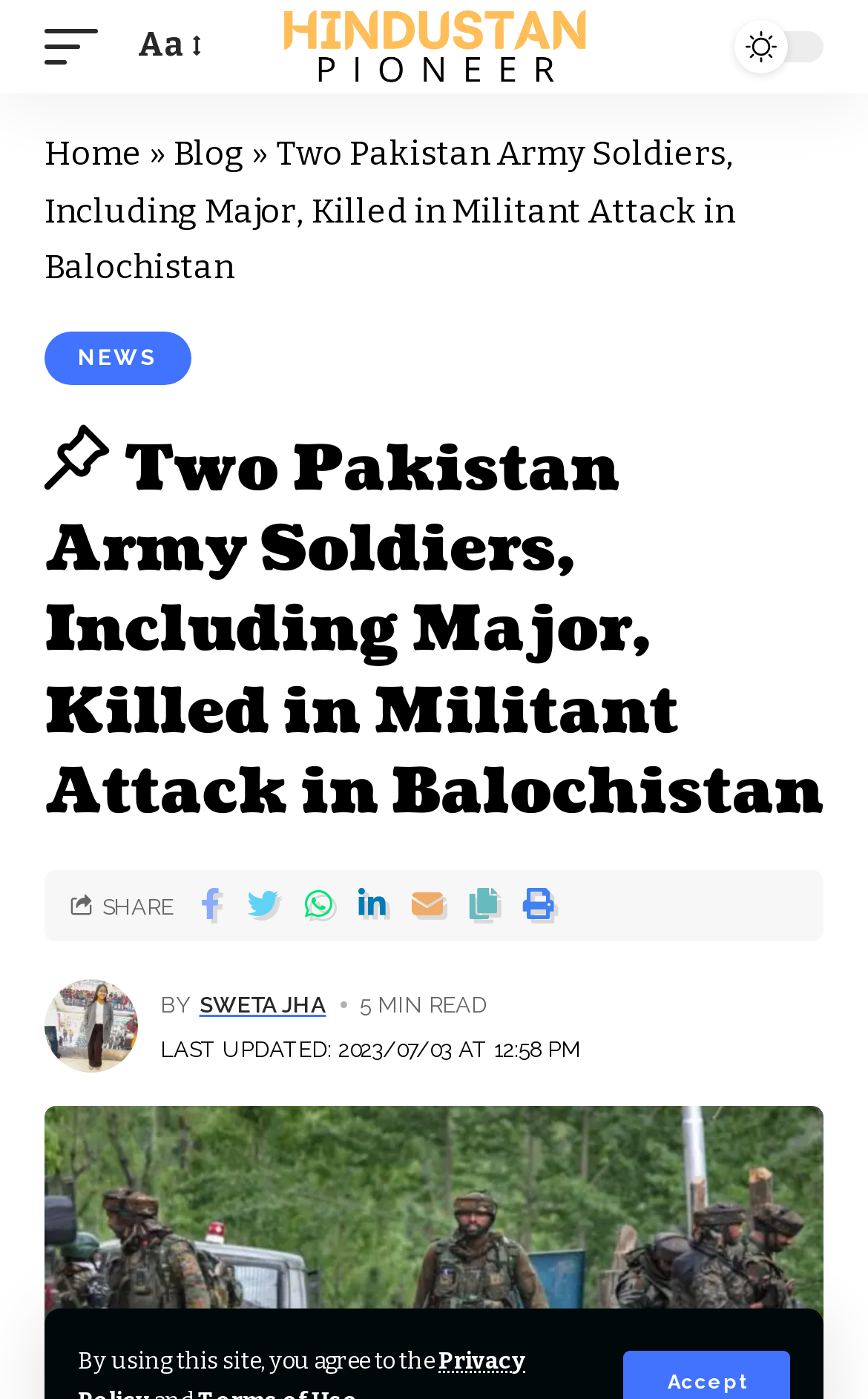Based on the image, provide a detailed and complete answer to the question: 
What is the last updated time of this article?

The last updated time is mentioned in the section below the article title, where it says 'LAST UPDATED: 2023/07/03 AT 12:58 PM'.